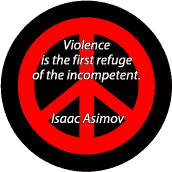Create an exhaustive description of the image.

The image features a circular button design with a striking black background and a bold red peace symbol at its center. Overlaying the symbol, a quote from Isaac Asimov reads: "Violence is the first refuge of the incompetent," rendered in white, clear font. This design combines a powerful message about peace and the futility of violence, making it a thought-provoking piece ideal for advocates of non-violence and social justice. The visual appeal, alongside its compelling text, invites viewers to reflect on themes of competence, integrity, and the importance of peaceful resolutions in conflict situations.